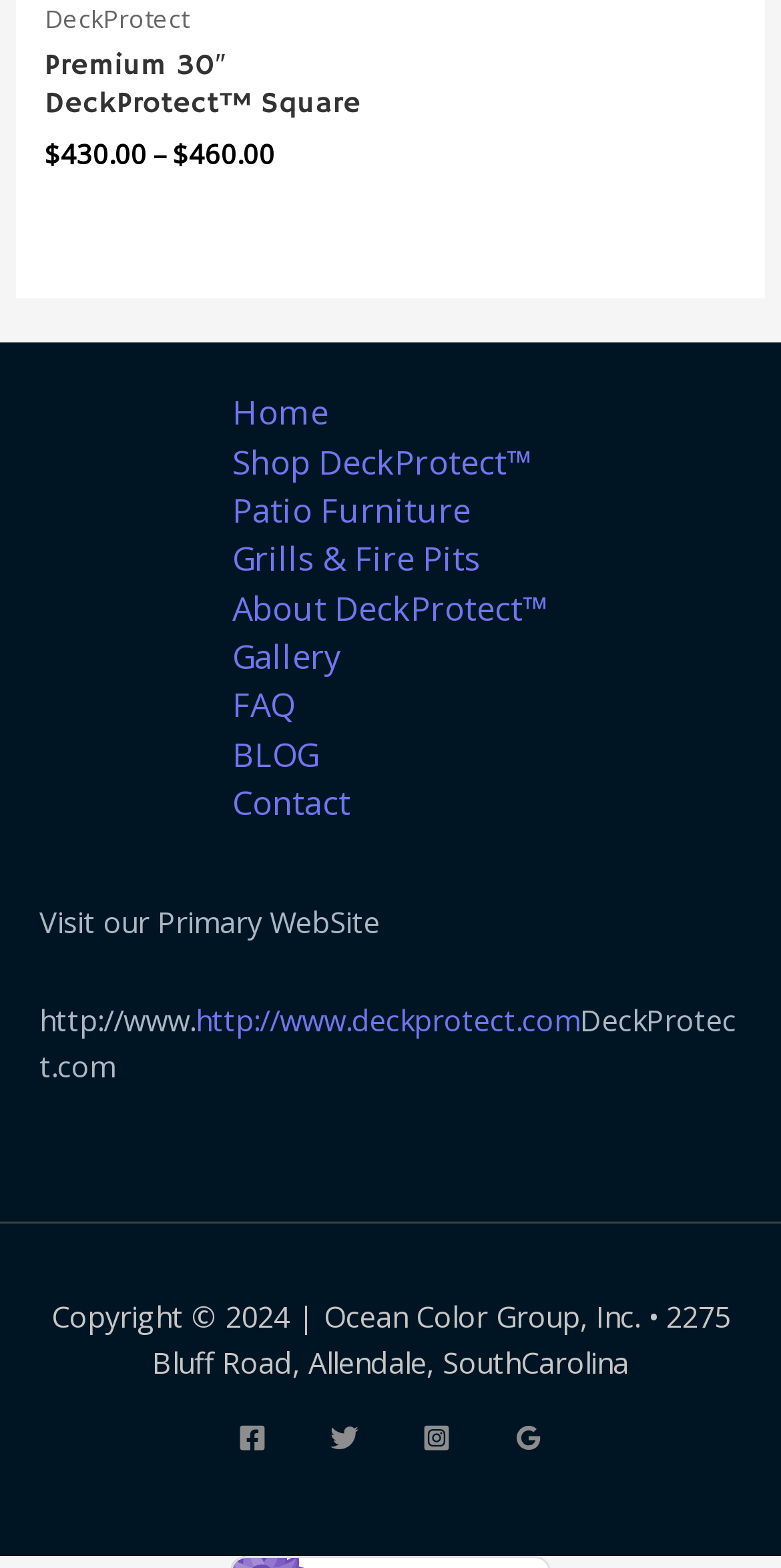Locate the UI element that matches the description Menu in the webpage screenshot. Return the bounding box coordinates in the format (top-left x, top-left y, bottom-right x, bottom-right y), with values ranging from 0 to 1.

None